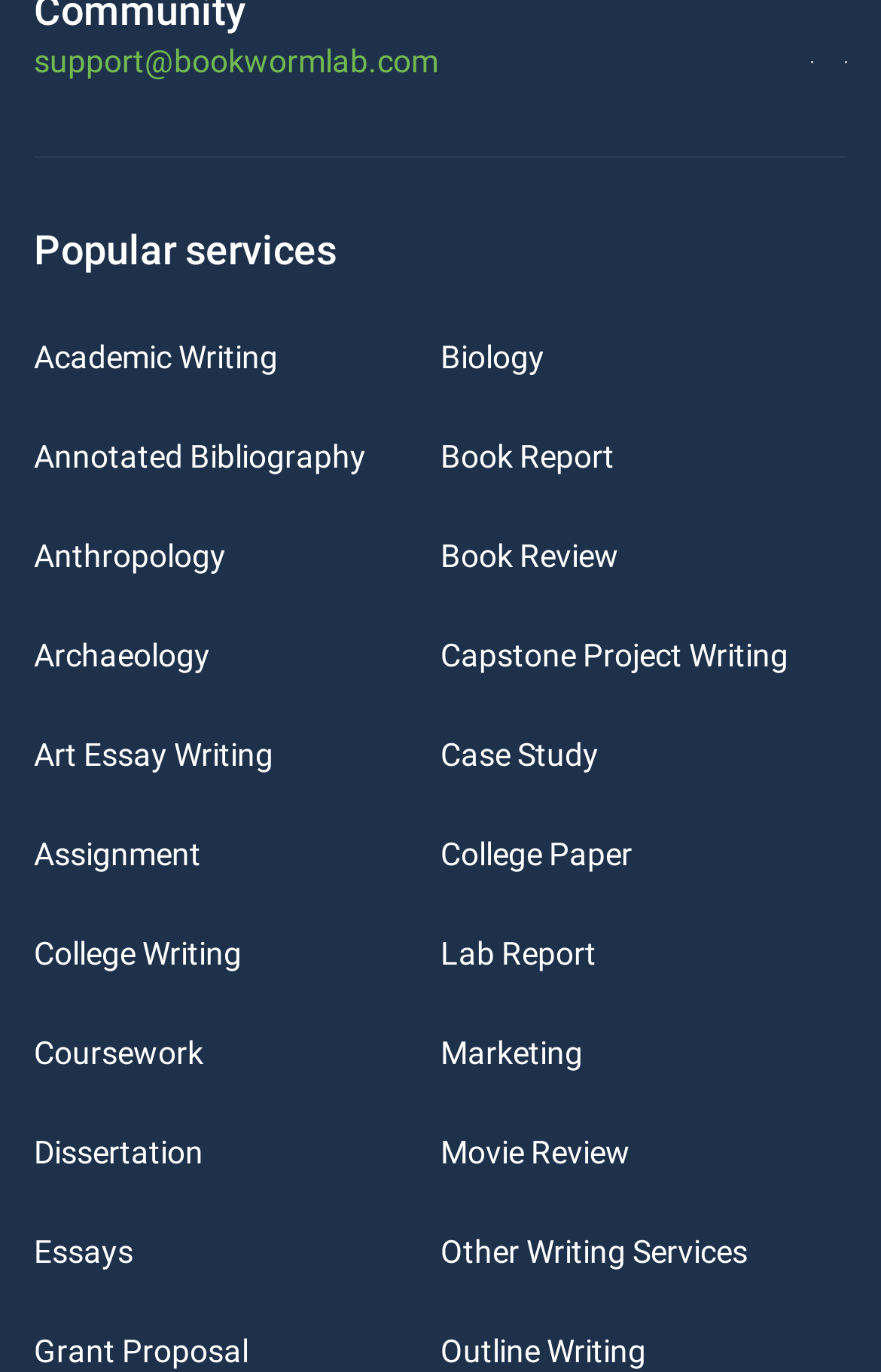Given the element description, predict the bounding box coordinates in the format (top-left x, top-left y, bottom-right x, bottom-right y). Make sure all values are between 0 and 1. Here is the element description: Art Essay writing

[0.038, 0.537, 0.31, 0.563]